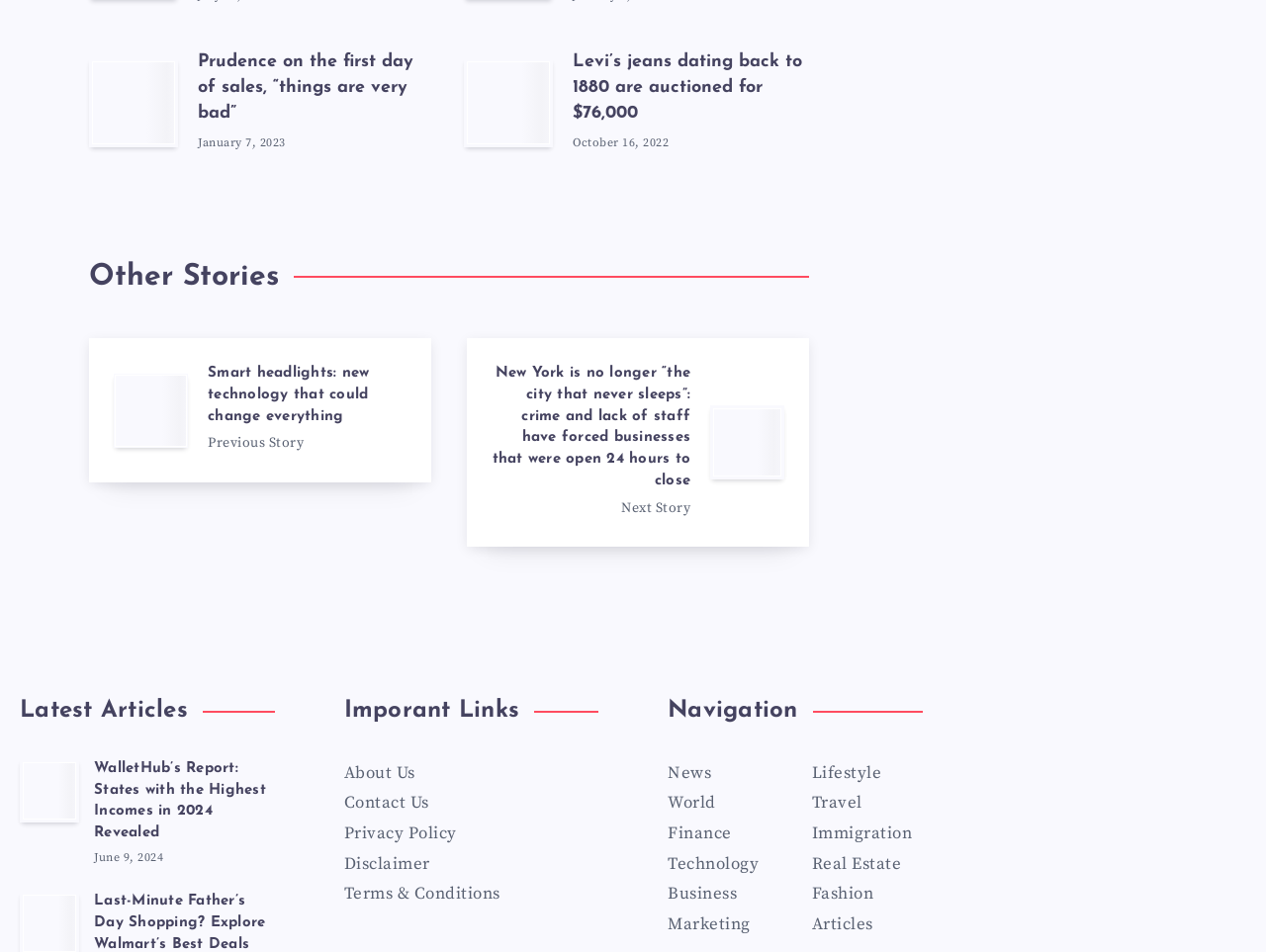Could you locate the bounding box coordinates for the section that should be clicked to accomplish this task: "Visit the About Us page".

[0.271, 0.8, 0.328, 0.823]